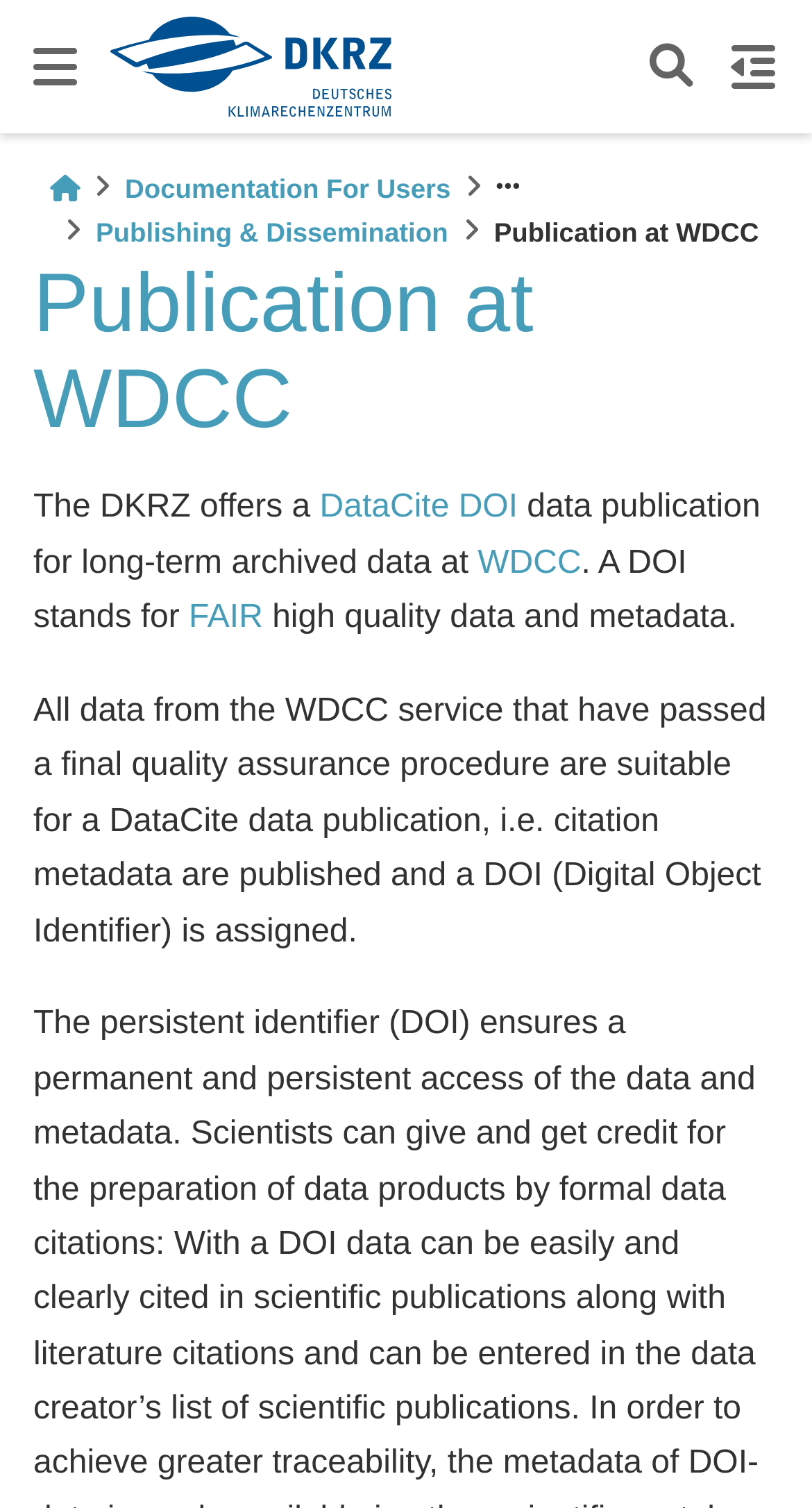Please identify the bounding box coordinates of the area that needs to be clicked to fulfill the following instruction: "search."

[0.797, 0.028, 0.856, 0.06]